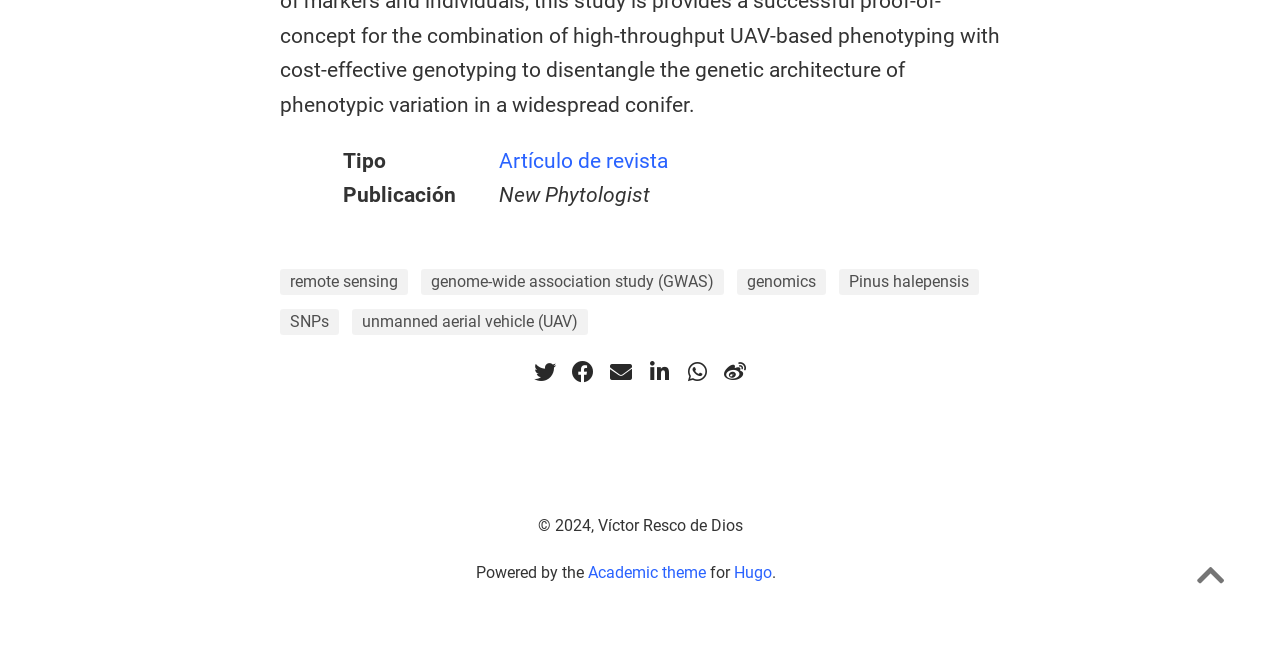What is the type of publication?
Give a thorough and detailed response to the question.

The type of publication can be determined by looking at the text 'Tipo' and its corresponding link 'Artículo de revista' which suggests that the publication type is an article from a journal.